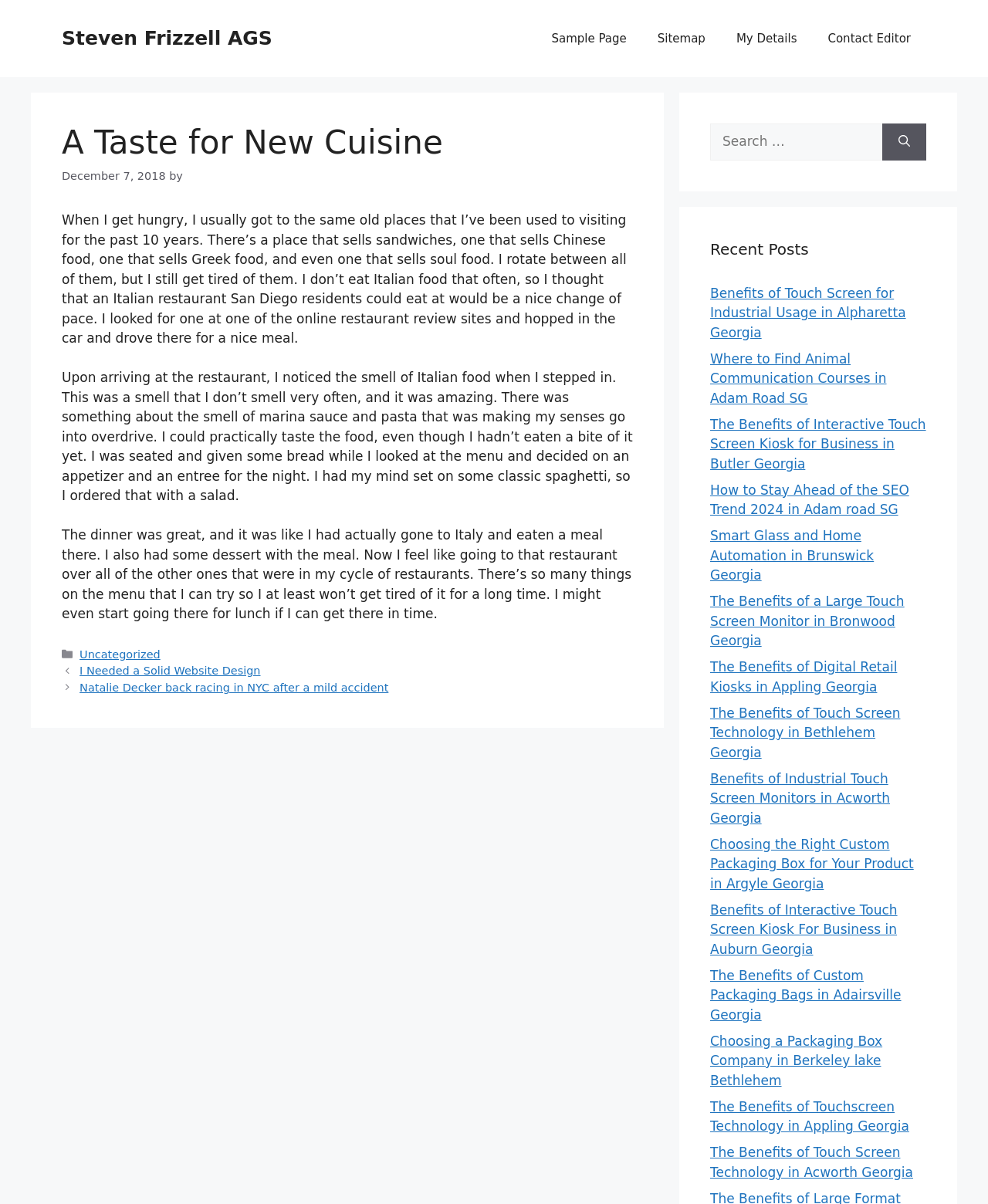What is the topic of the article?
Refer to the image and answer the question using a single word or phrase.

Italian food